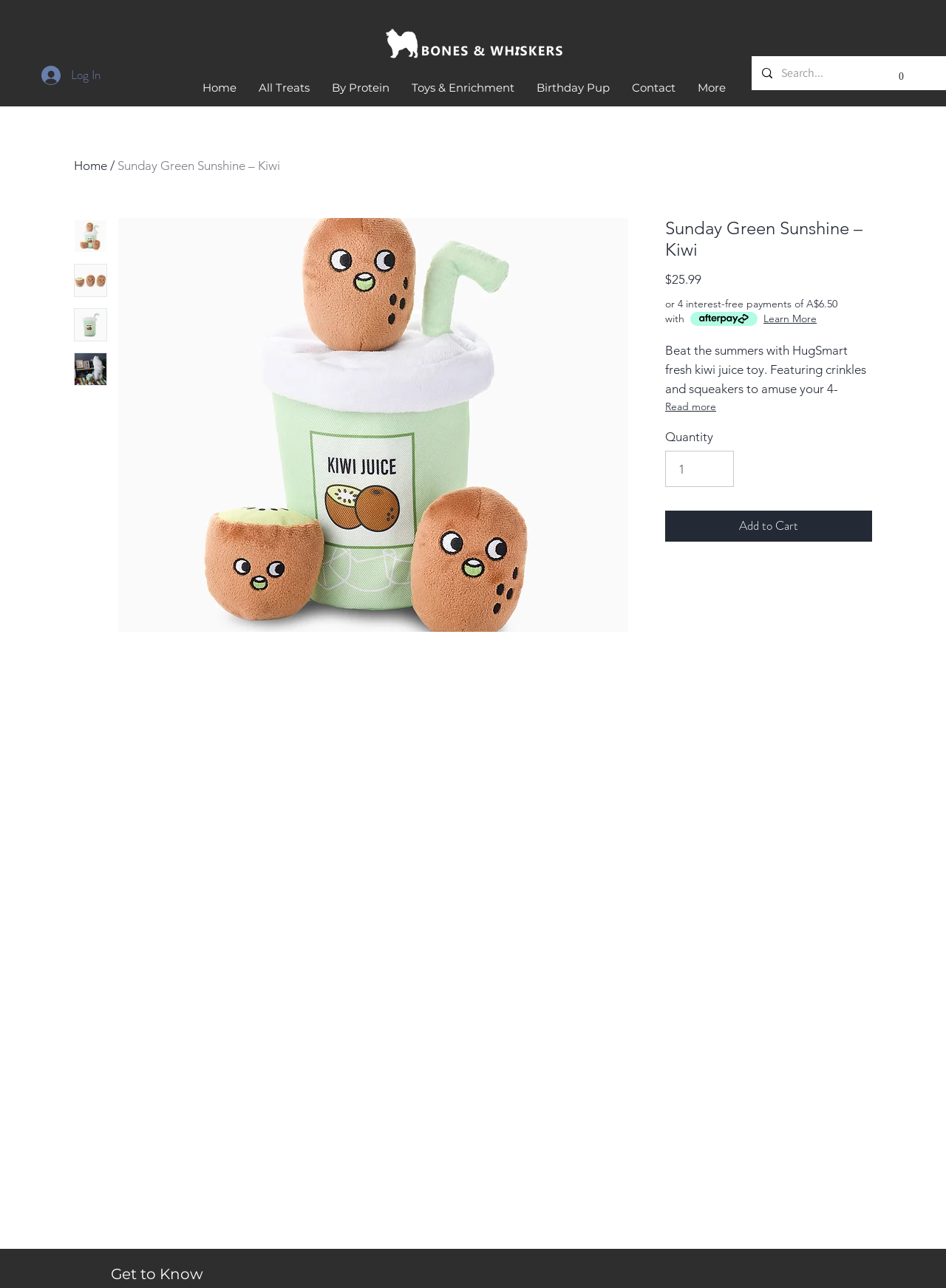What is the size of the product?
Please answer the question with a single word or phrase, referencing the image.

9″x5.1″x5.1″